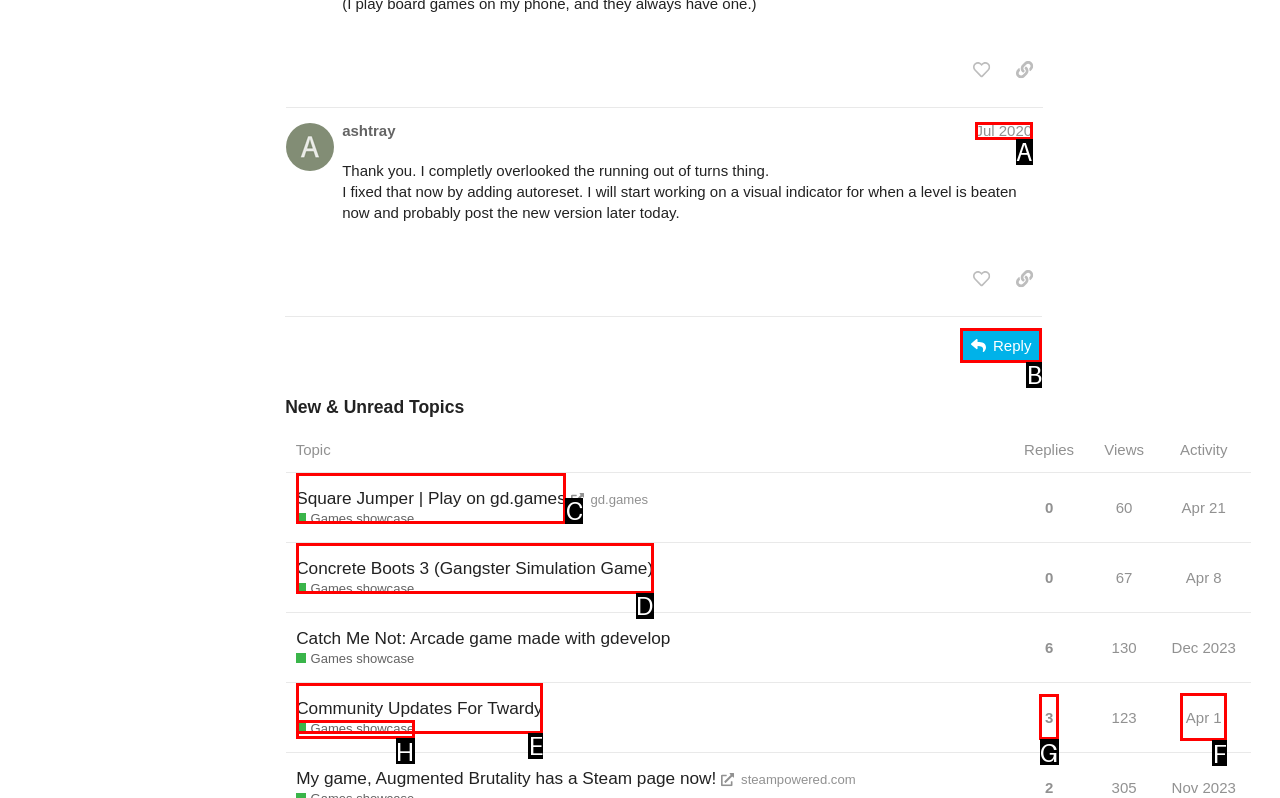Choose the HTML element that should be clicked to accomplish the task: reply to the post. Answer with the letter of the chosen option.

B